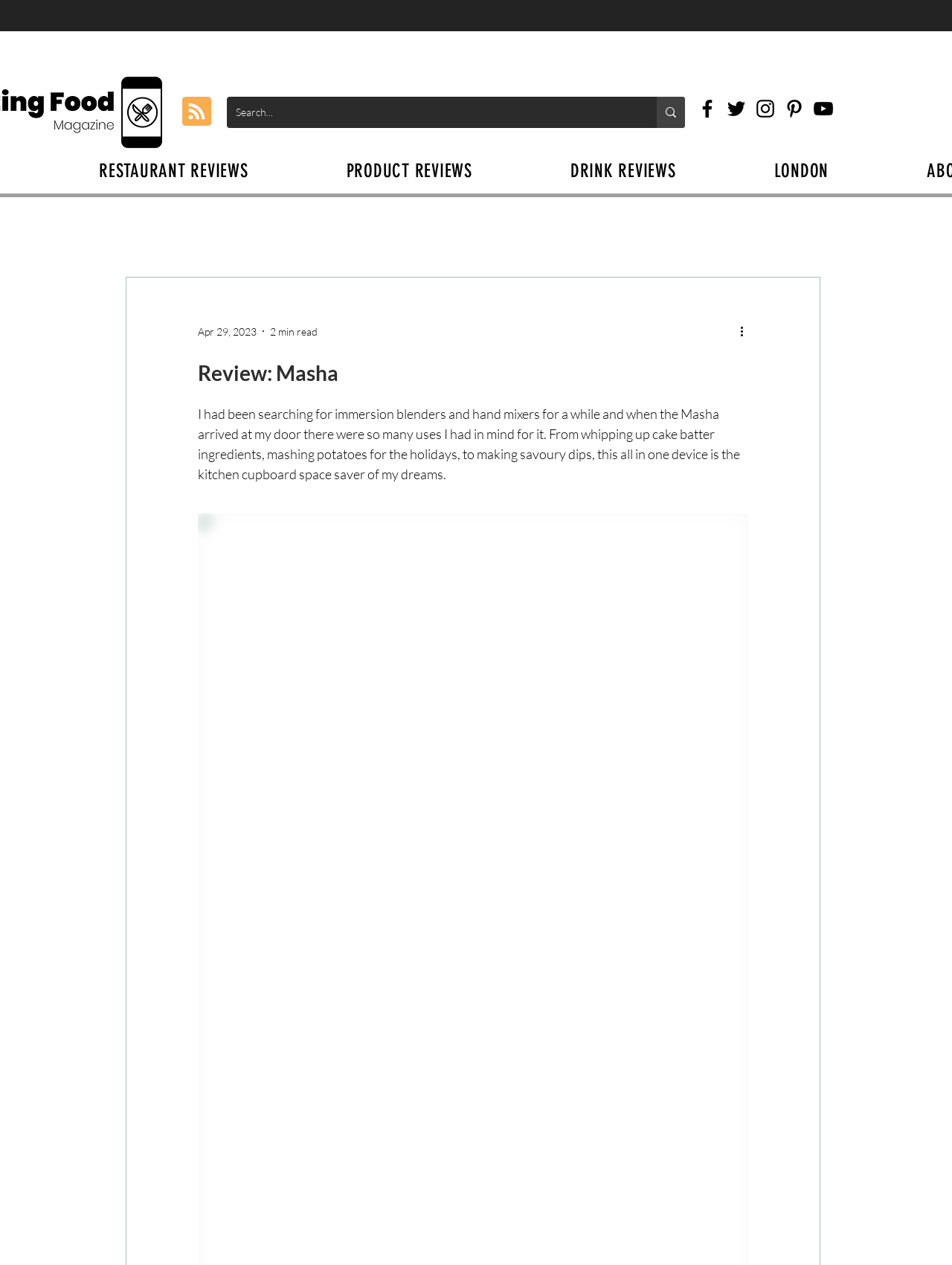Given the following UI element description: "aria-label="Black Instagram Icon"", find the bounding box coordinates in the webpage screenshot.

[0.791, 0.076, 0.816, 0.095]